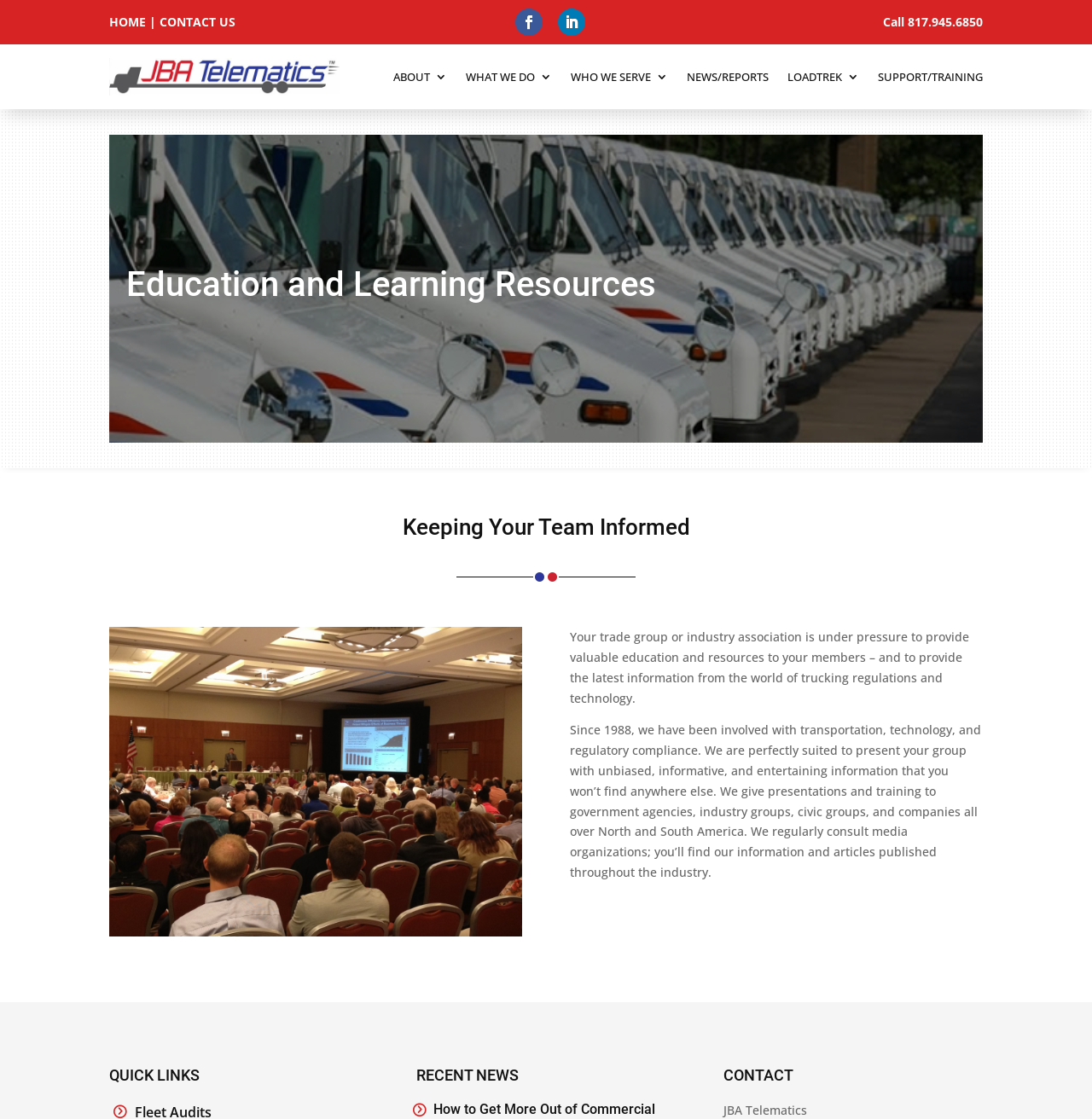Determine the bounding box of the UI element mentioned here: "Who We Serve". The coordinates must be in the format [left, top, right, bottom] with values ranging from 0 to 1.

[0.523, 0.04, 0.612, 0.098]